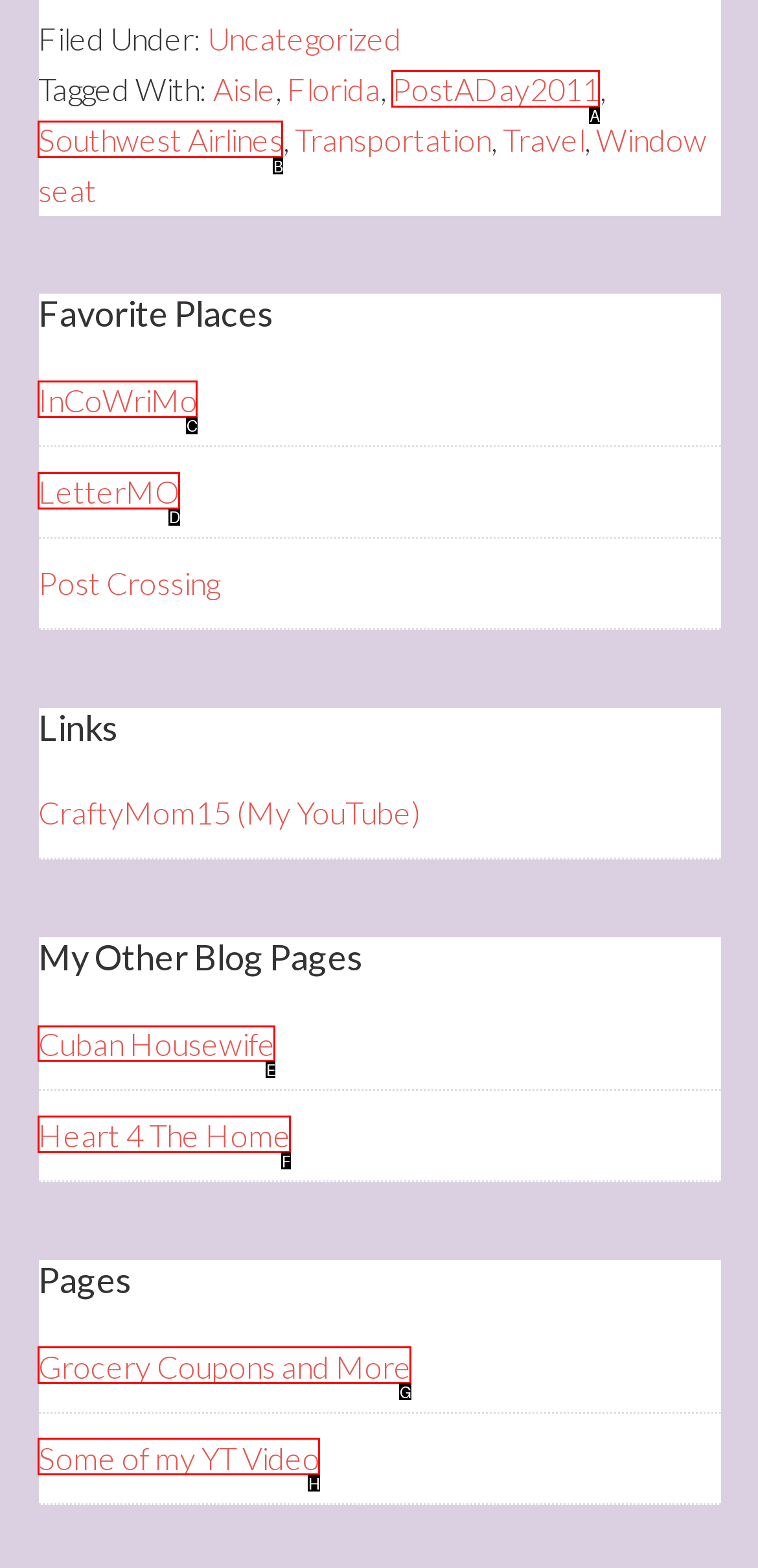Identify the correct letter of the UI element to click for this task: Check out Cuban Housewife blog
Respond with the letter from the listed options.

E